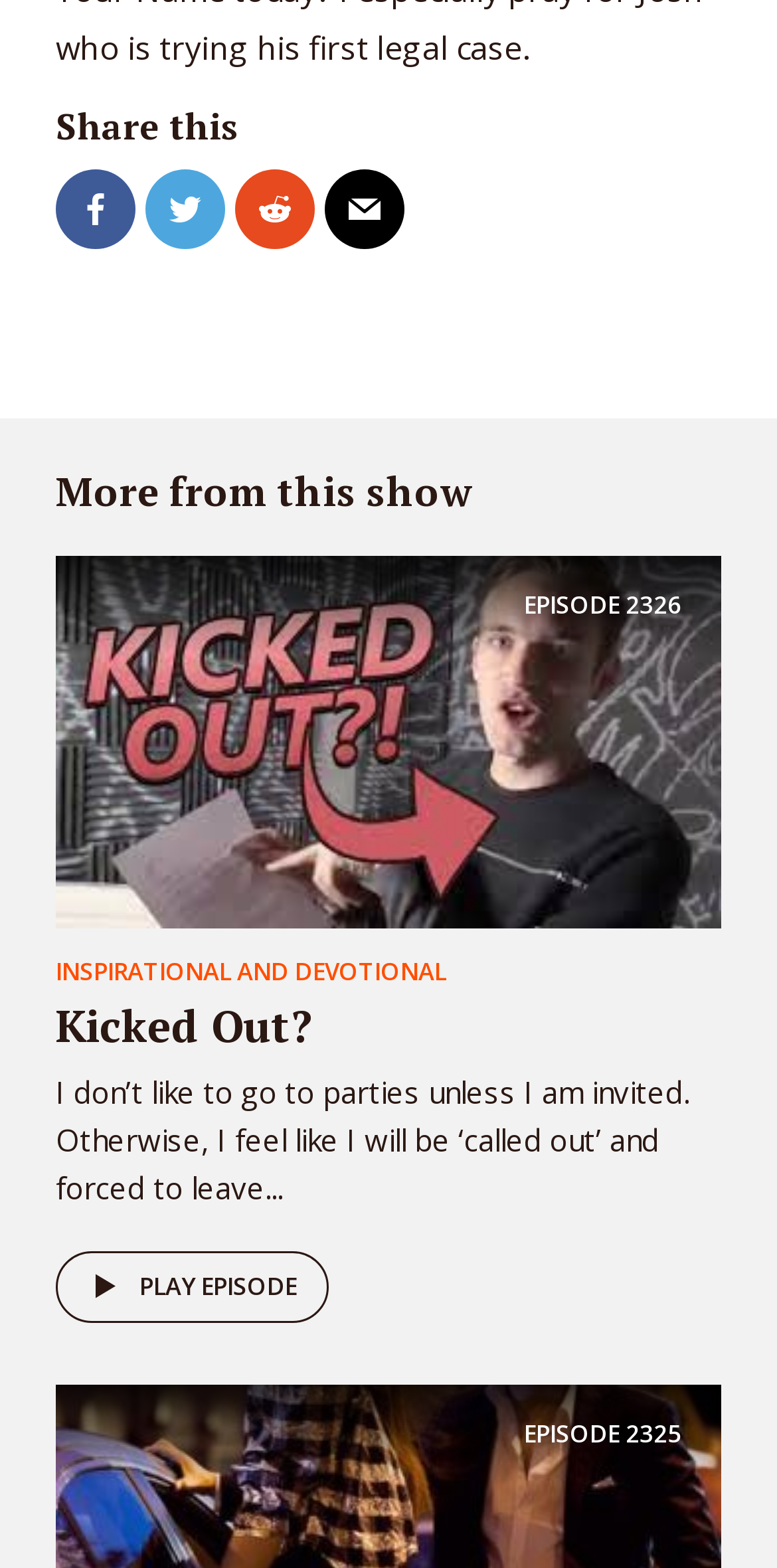Provide your answer in one word or a succinct phrase for the question: 
What is the first social media platform shown?

Facebook